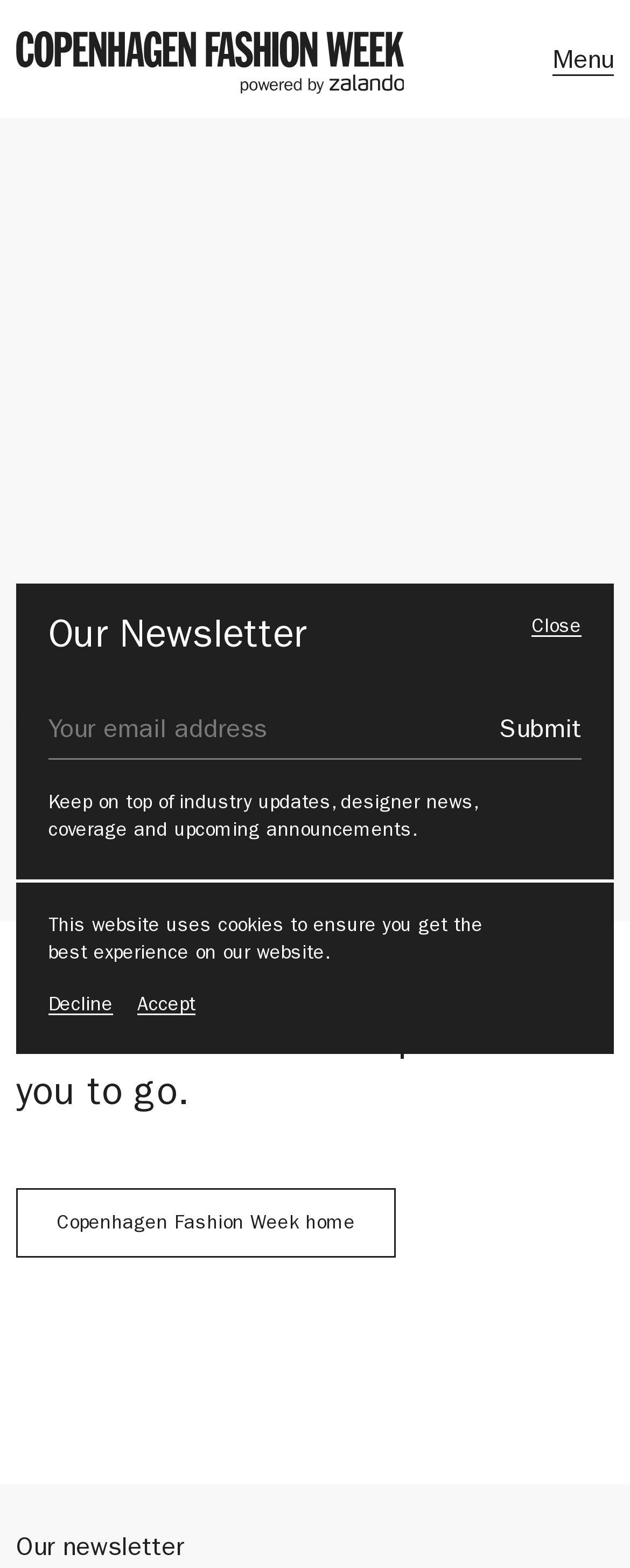What is the current page status?
Give a comprehensive and detailed explanation for the question.

The current page status can be determined by looking at the header section of the webpage, which displays the message 'Sorry! The page you are looking for can’t be found..'. This indicates that the page is not found.